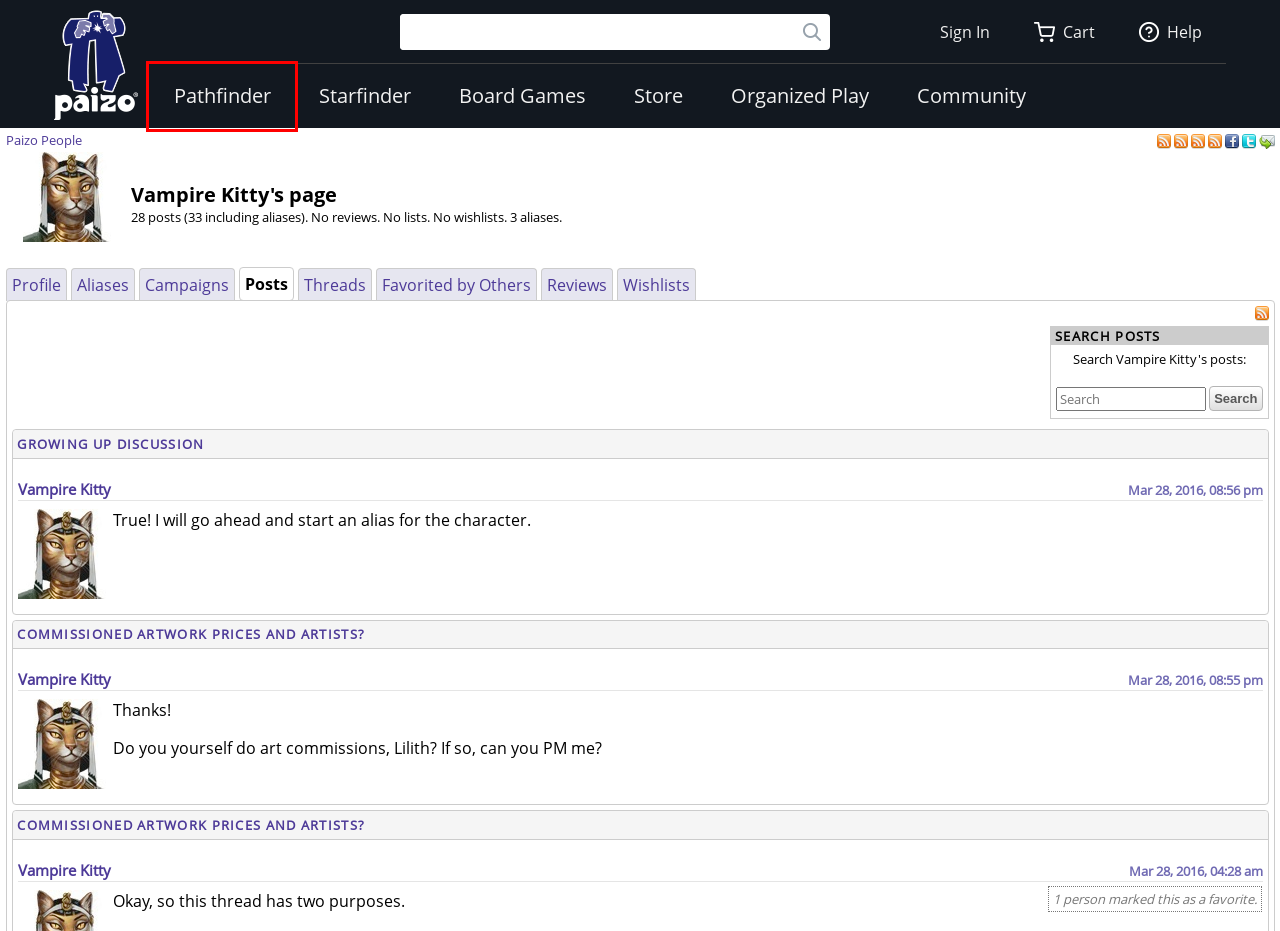Look at the screenshot of a webpage where a red rectangle bounding box is present. Choose the webpage description that best describes the new webpage after clicking the element inside the red bounding box. Here are the candidates:
A. PaizoCon Online – The annual celebration of all things Paizo! | Paizo
B. paizo.com - Community / Community Use
C. The Pathfinder Adventure Card Game Store: Core Set and More! | Paizo
D. Official Pathfinder FAQ and Errata | Paizo
E. paizo.com - Store / Gaming
F. paizo.com - Paizo People
G. paizo.com - Community / Paizo Blog
H. Pathfinder Roleplaying Game: Unleash Your Hero! | Paizo

H